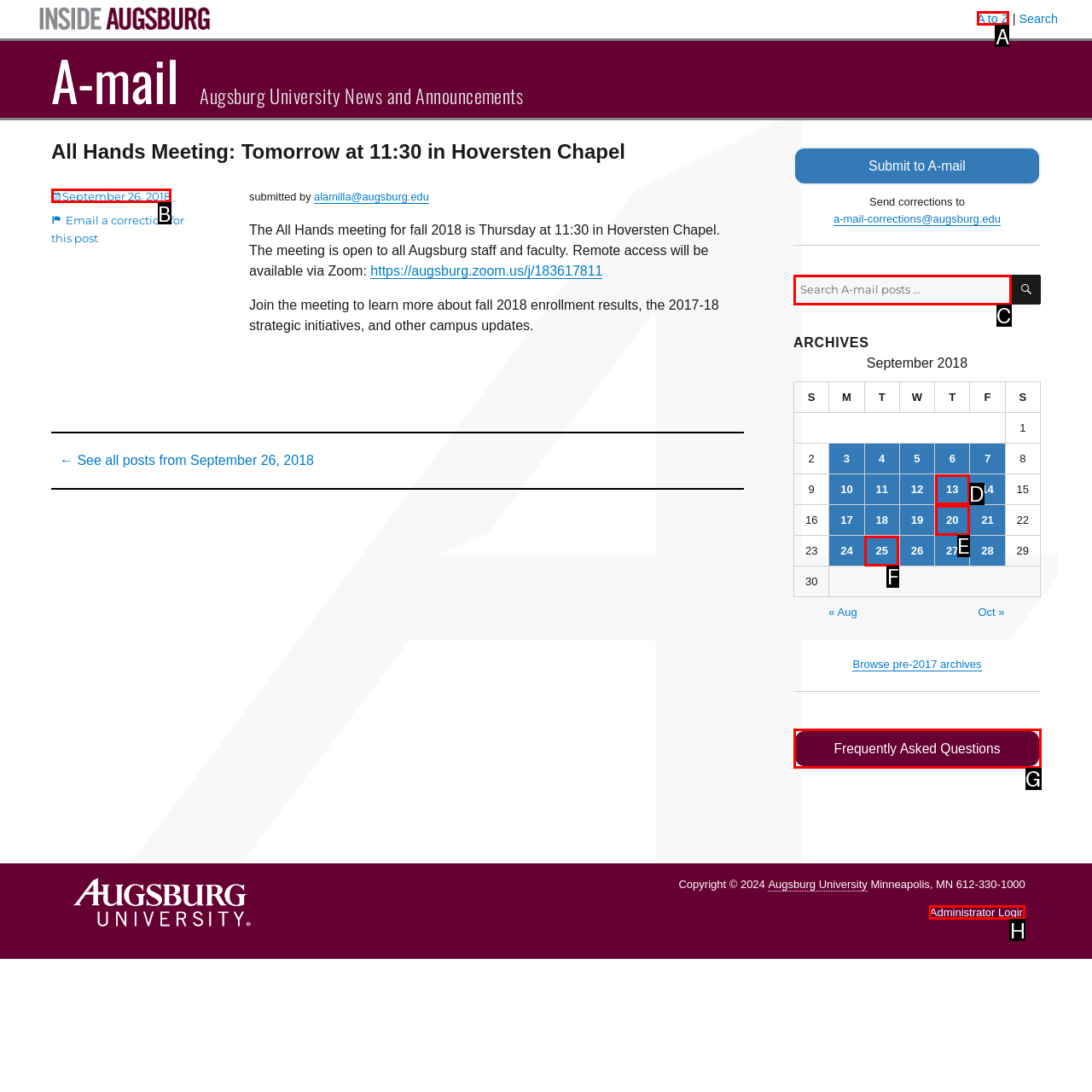Select the HTML element that best fits the description: A to Z
Respond with the letter of the correct option from the choices given.

A